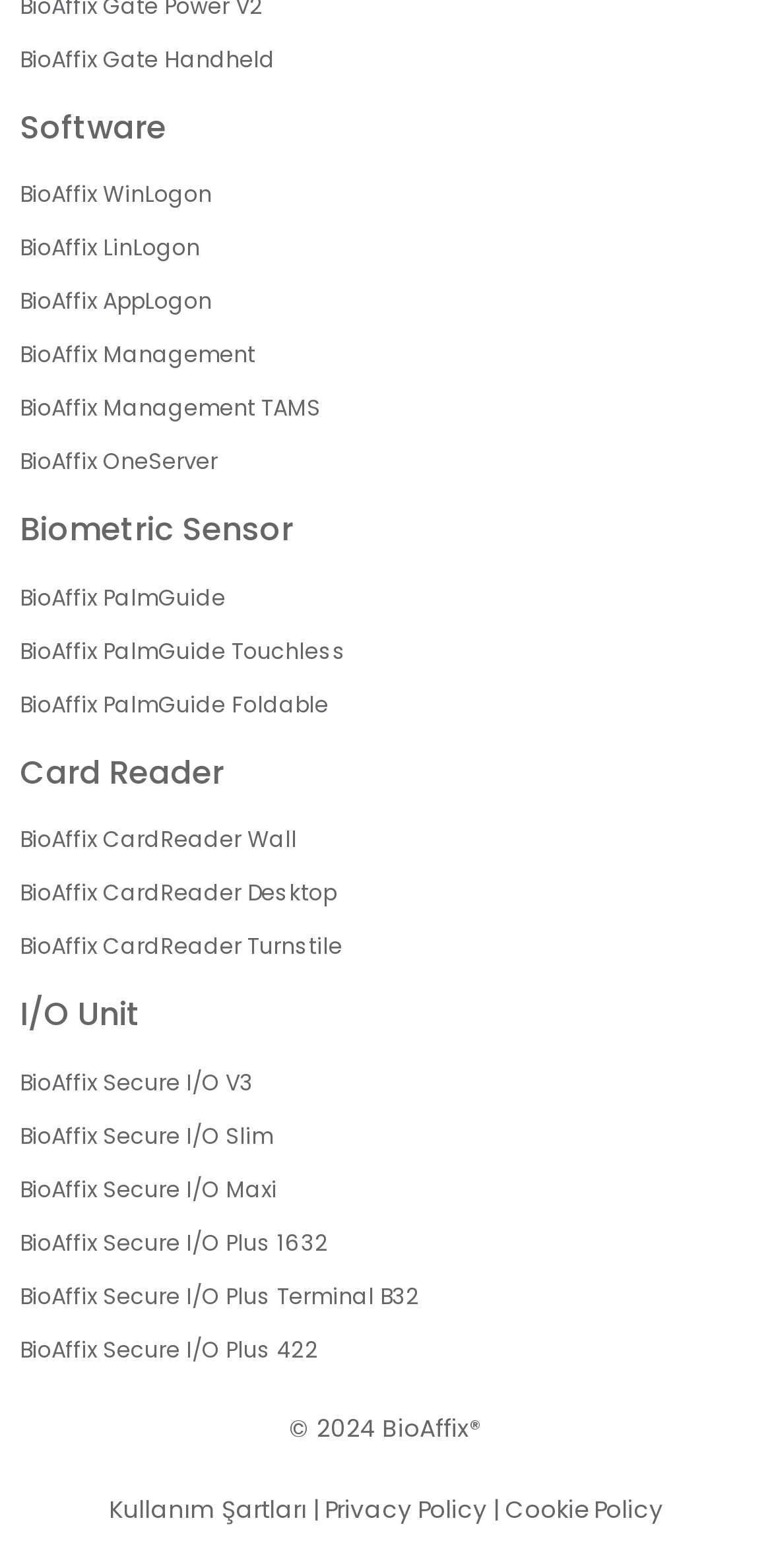Predict the bounding box of the UI element based on the description: "BioAffix WinLogon". The coordinates should be four float numbers between 0 and 1, formatted as [left, top, right, bottom].

[0.026, 0.114, 0.274, 0.134]